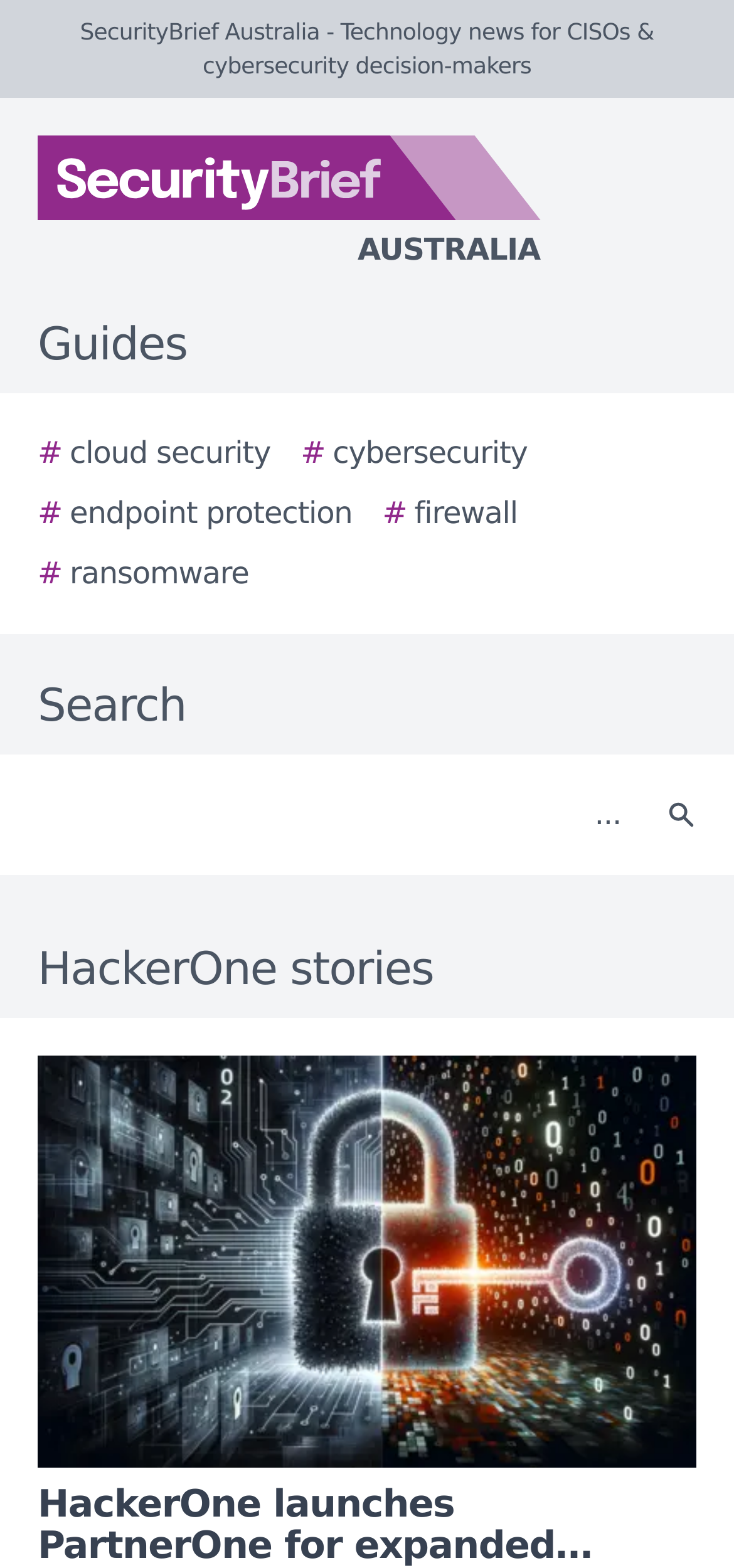Specify the bounding box coordinates of the region I need to click to perform the following instruction: "go to home page". The coordinates must be four float numbers in the range of 0 to 1, i.e., [left, top, right, bottom].

None